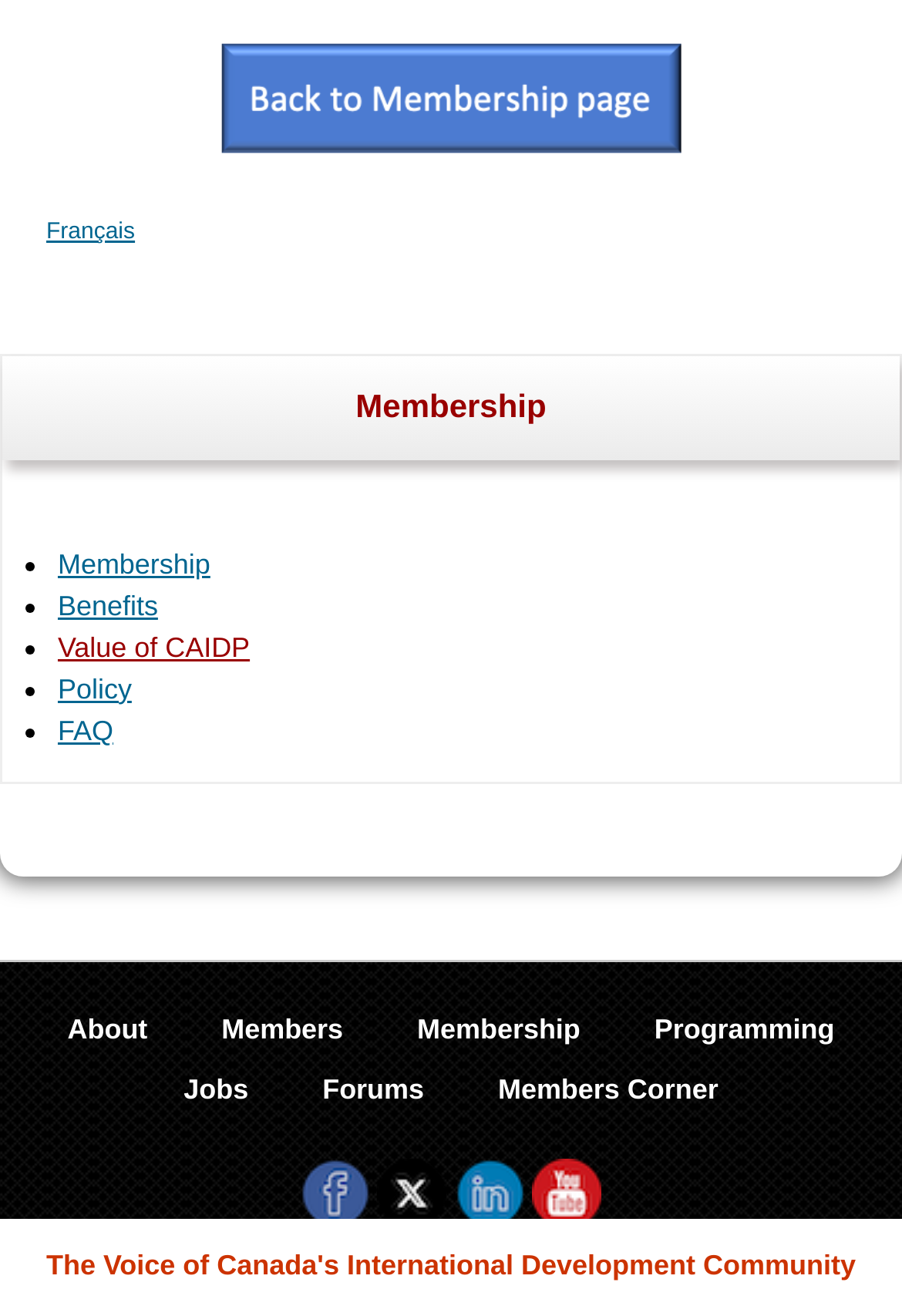Identify the bounding box coordinates of the part that should be clicked to carry out this instruction: "Check Membership benefits".

[0.064, 0.448, 0.175, 0.472]